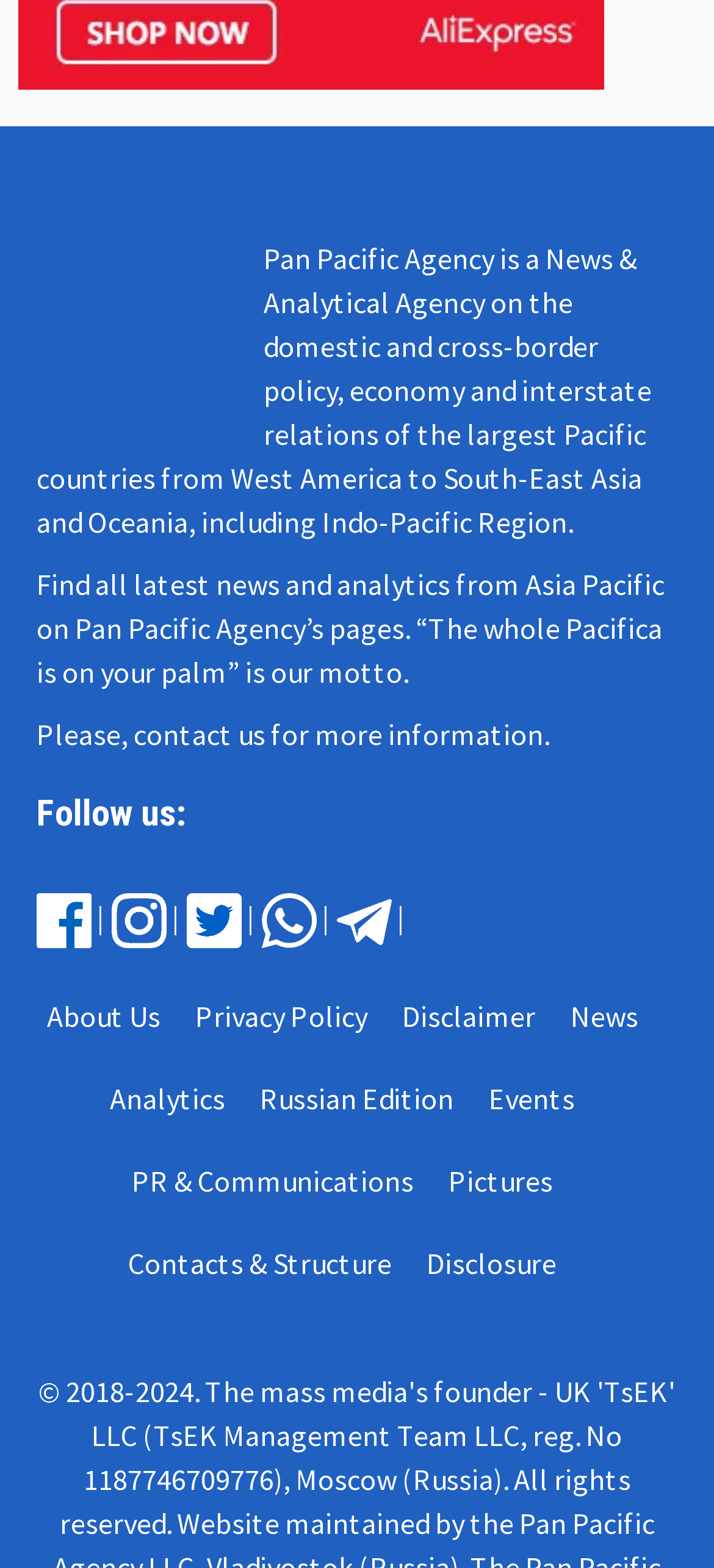Use the information in the screenshot to answer the question comprehensively: What is the agency focused on?

The first paragraph of the webpage describes the agency's focus, which includes domestic and cross-border policy, economy, and interstate relations of the largest Pacific countries.